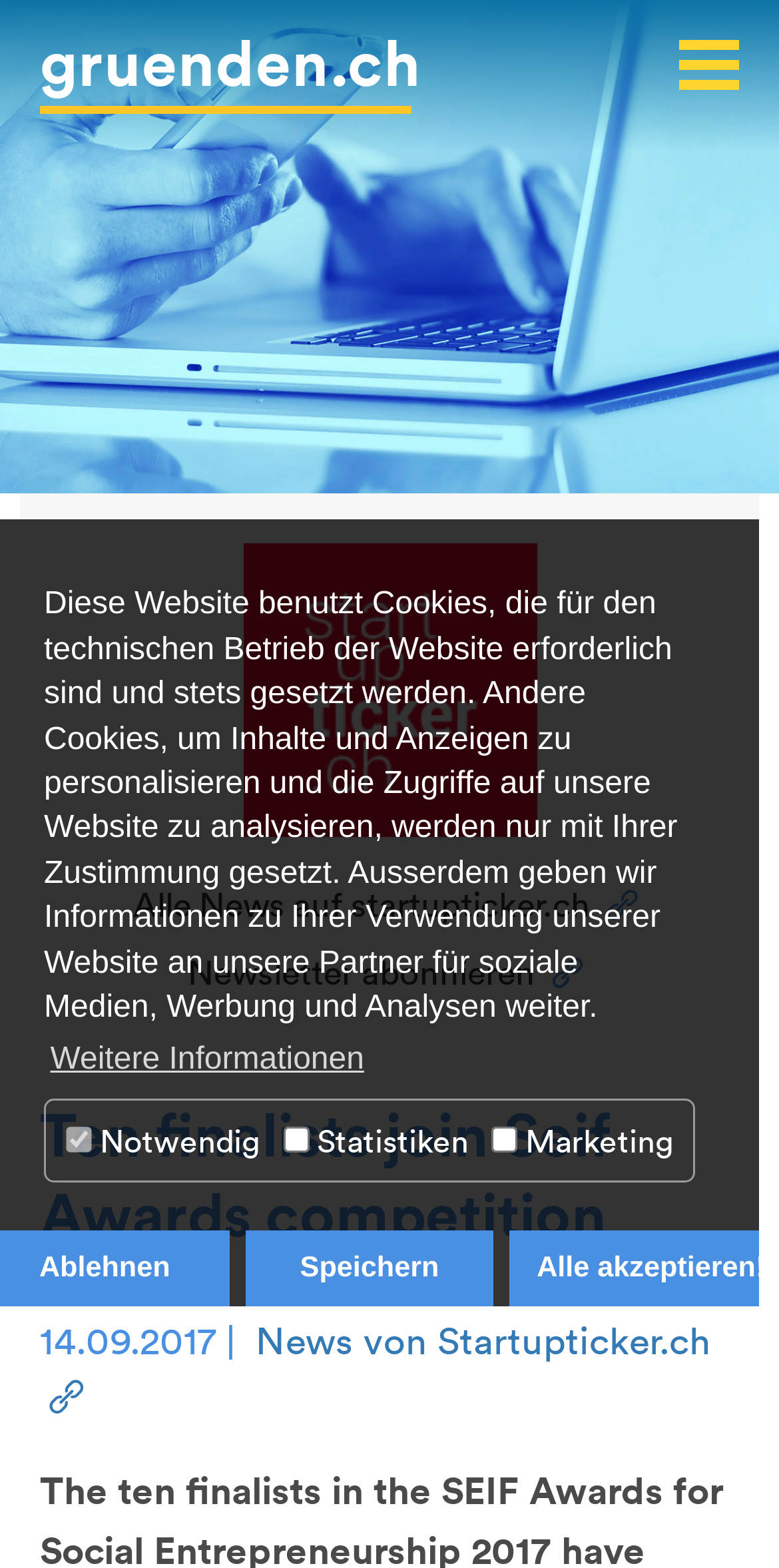Please locate the bounding box coordinates for the element that should be clicked to achieve the following instruction: "Subscribe to the newsletter". Ensure the coordinates are given as four float numbers between 0 and 1, i.e., [left, top, right, bottom].

[0.241, 0.606, 0.759, 0.633]